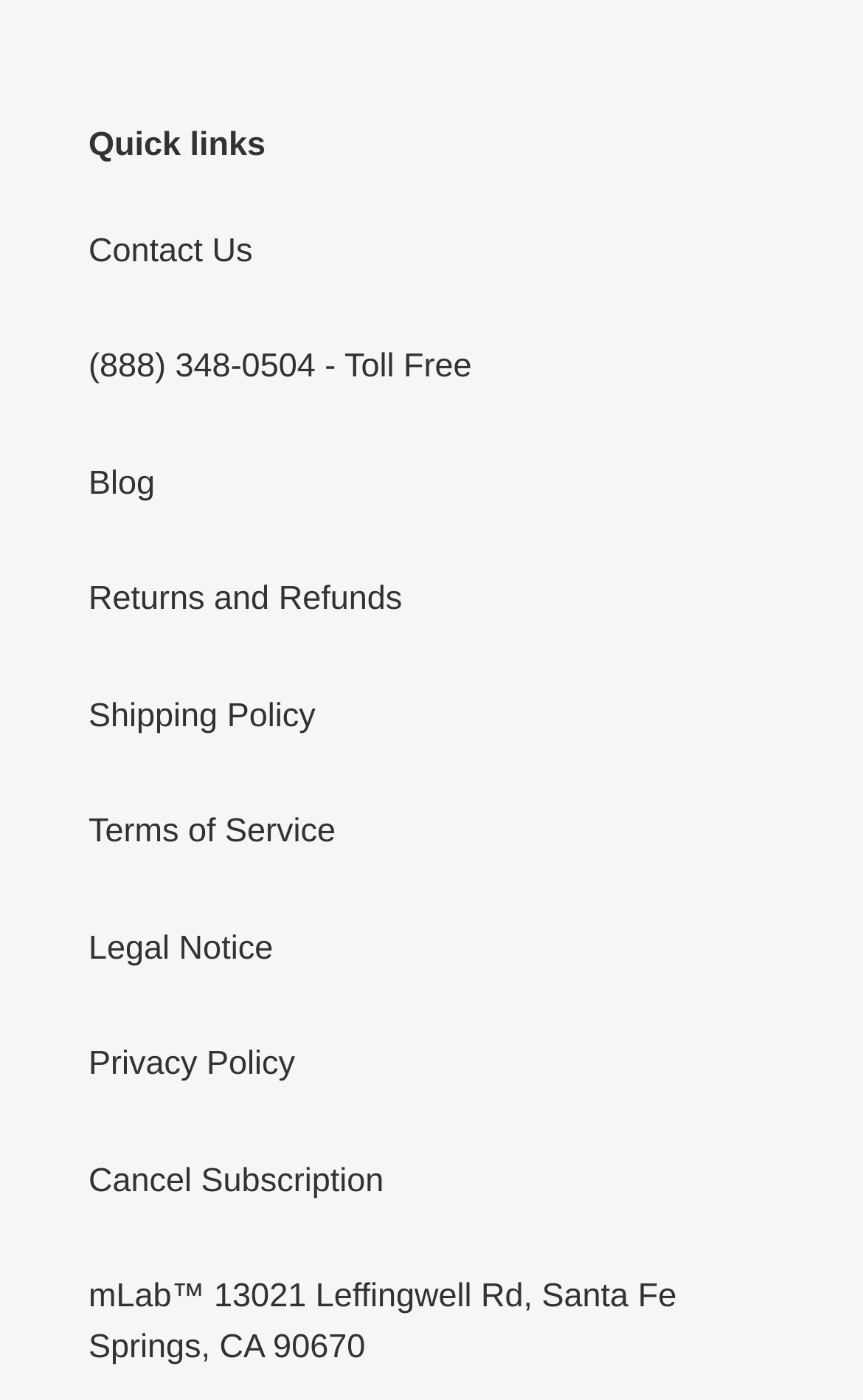Pinpoint the bounding box coordinates for the area that should be clicked to perform the following instruction: "Cancel subscription".

[0.103, 0.83, 0.445, 0.857]